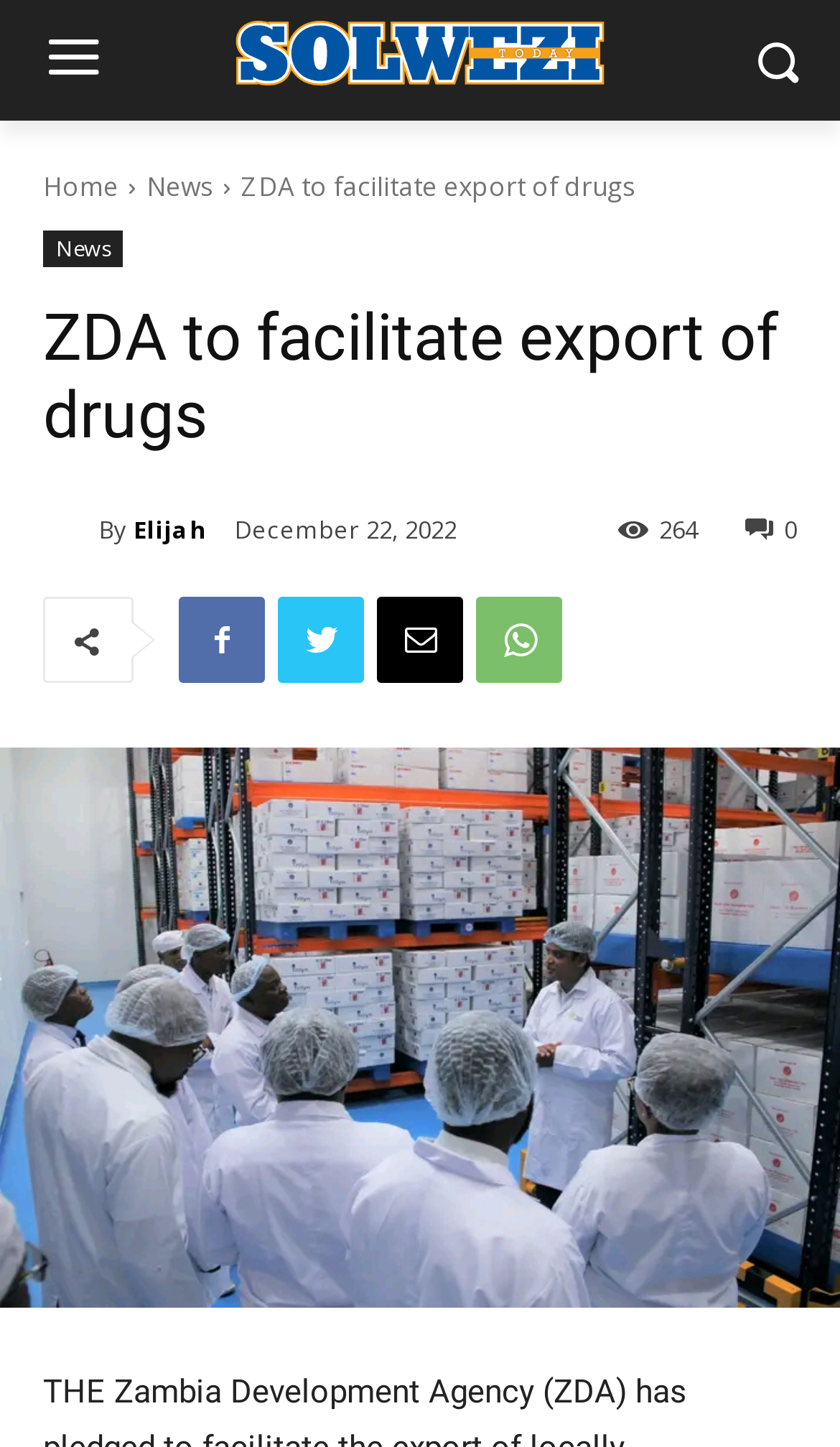Provide the bounding box coordinates for the area that should be clicked to complete the instruction: "read news".

[0.174, 0.116, 0.254, 0.141]